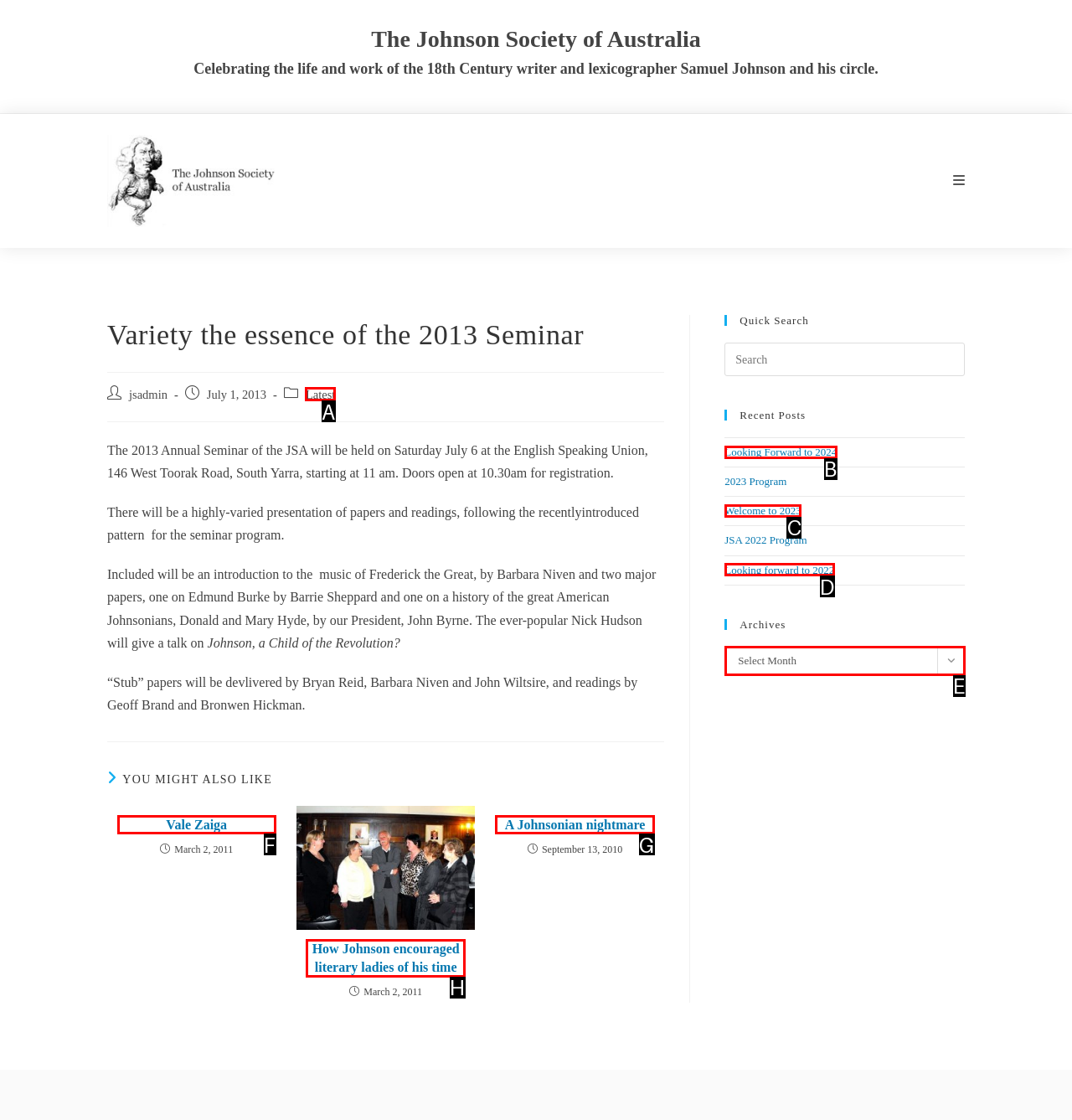Determine which option should be clicked to carry out this task: Select a month from the archives
State the letter of the correct choice from the provided options.

E